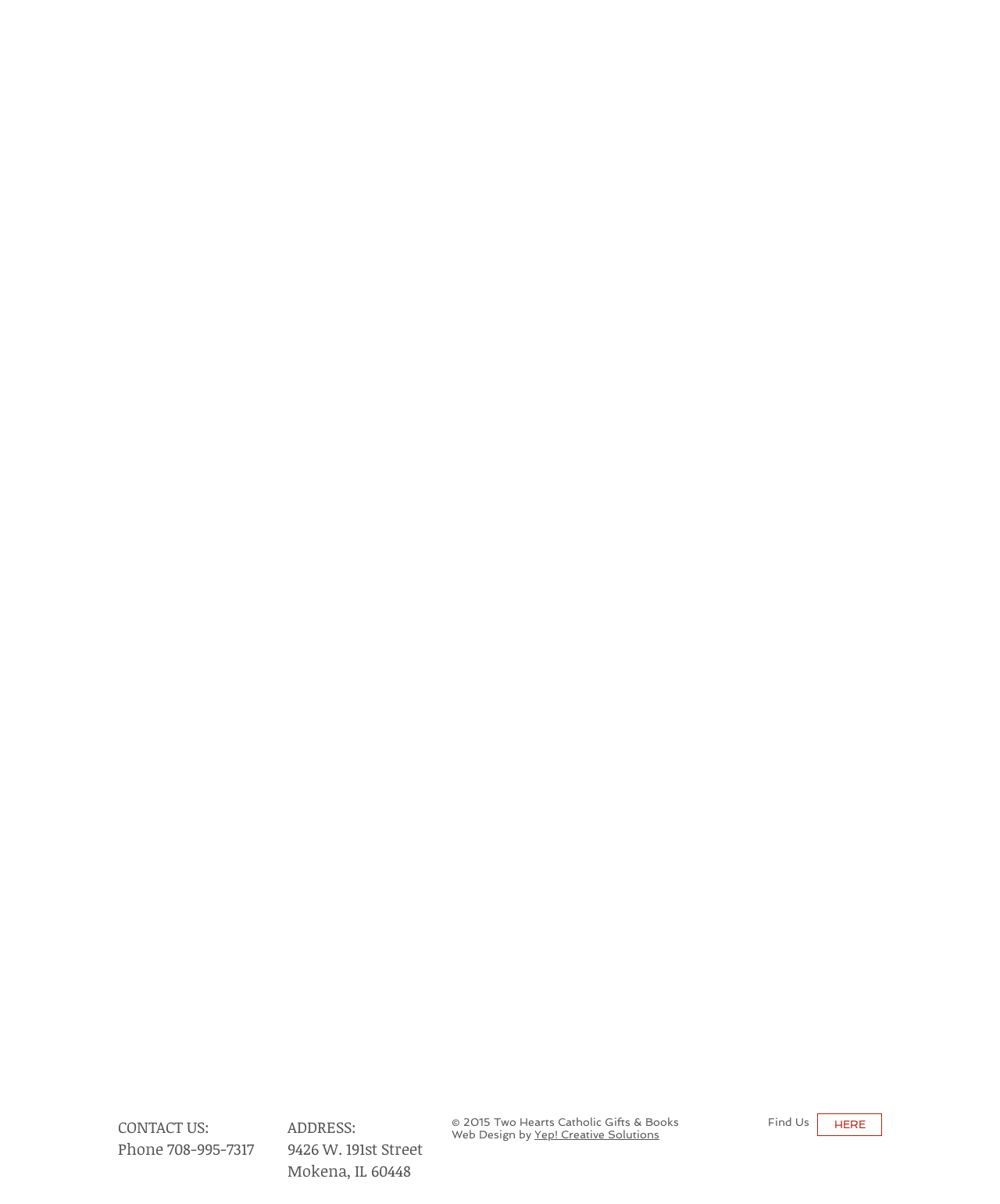What is the city of the store's address?
Based on the image, provide a one-word or brief-phrase response.

Mokena